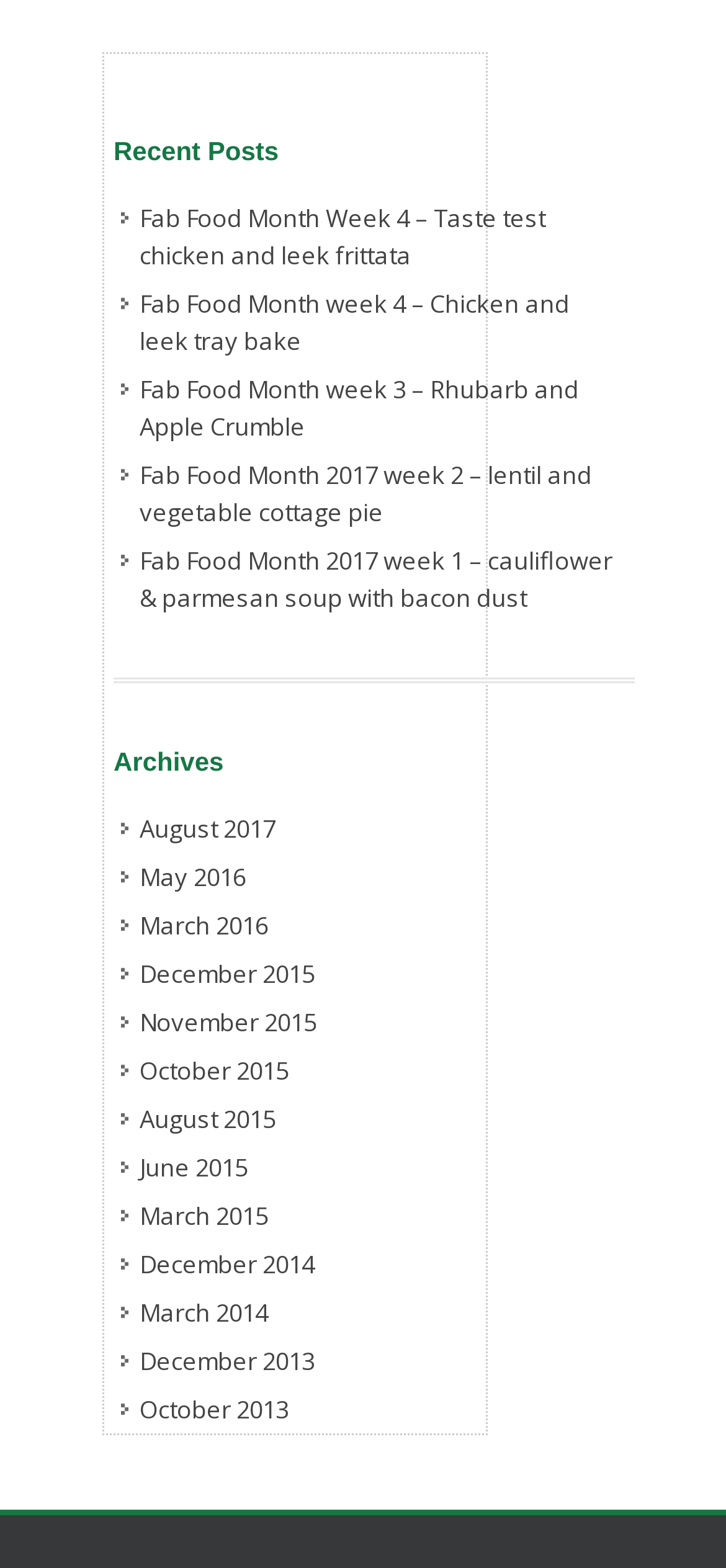Extract the bounding box coordinates for the UI element described by the text: "June 2015". The coordinates should be in the form of [left, top, right, bottom] with values between 0 and 1.

[0.167, 0.729, 0.349, 0.759]